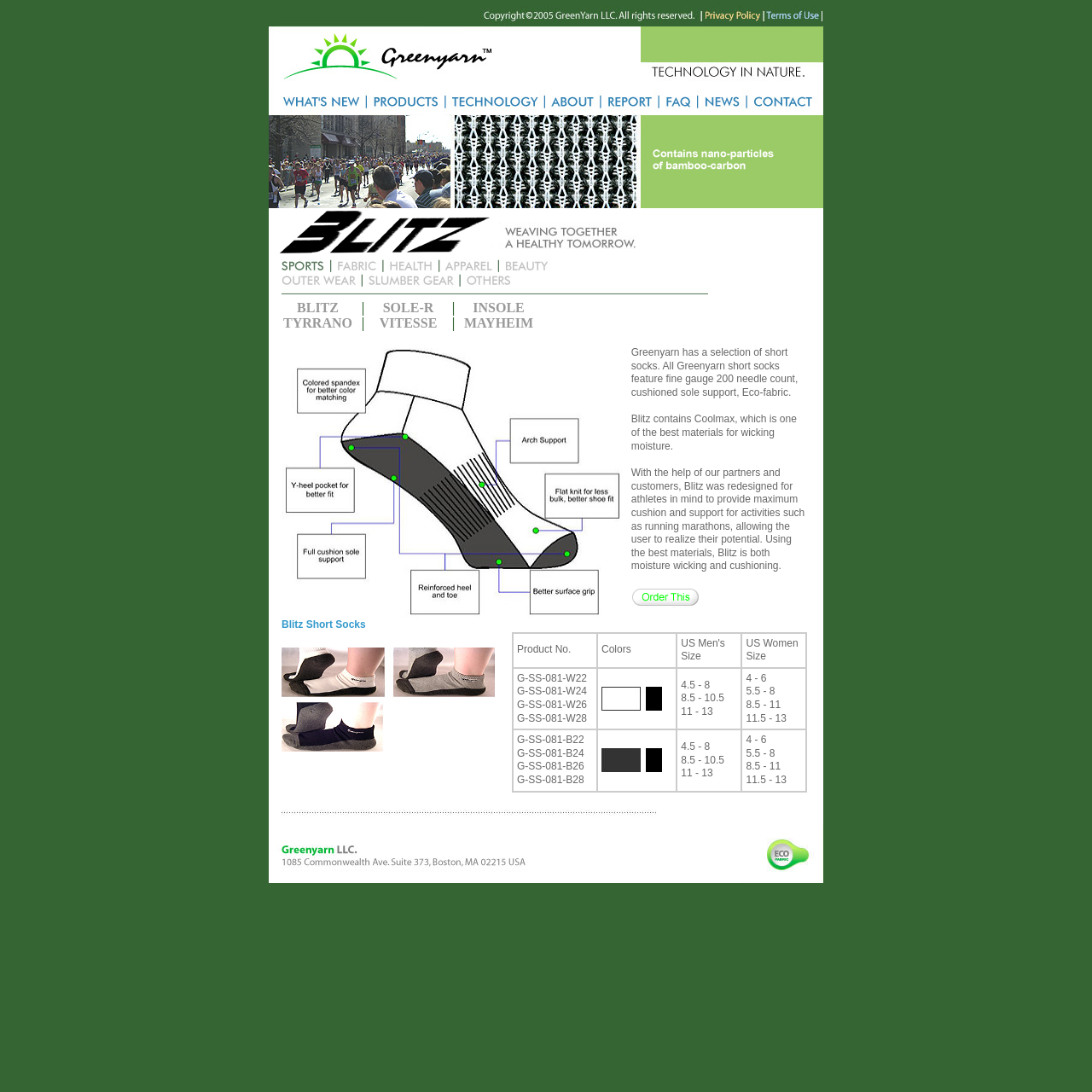Could you determine the bounding box coordinates of the clickable element to complete the instruction: "Check the 'NEWS TOPICS'"? Provide the coordinates as four float numbers between 0 and 1, i.e., [left, top, right, bottom].

None